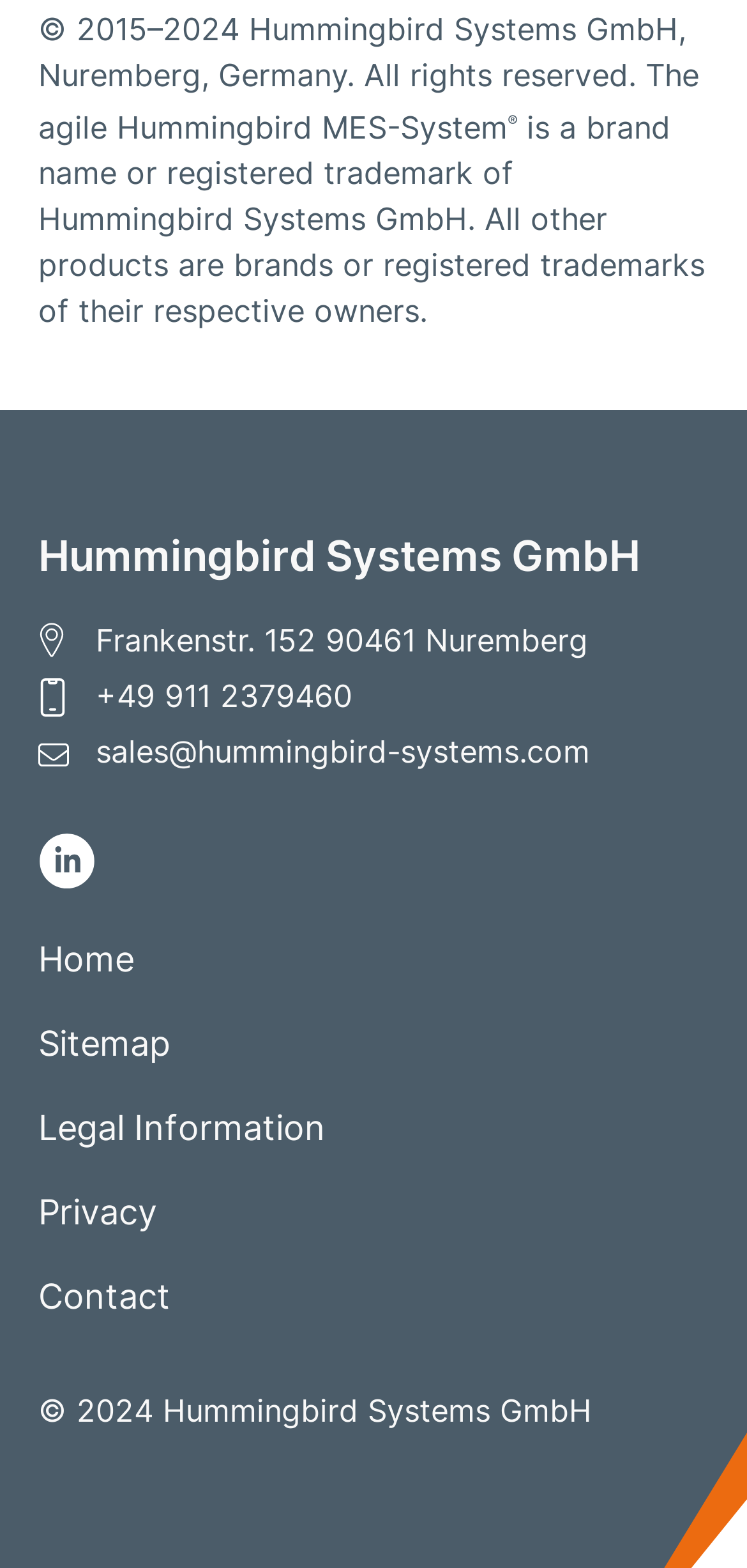What is the phone number of the company?
Answer the question in a detailed and comprehensive manner.

The phone number of the company can be found in the middle section of the page, which lists the contact information as '+49 911 2379460'.